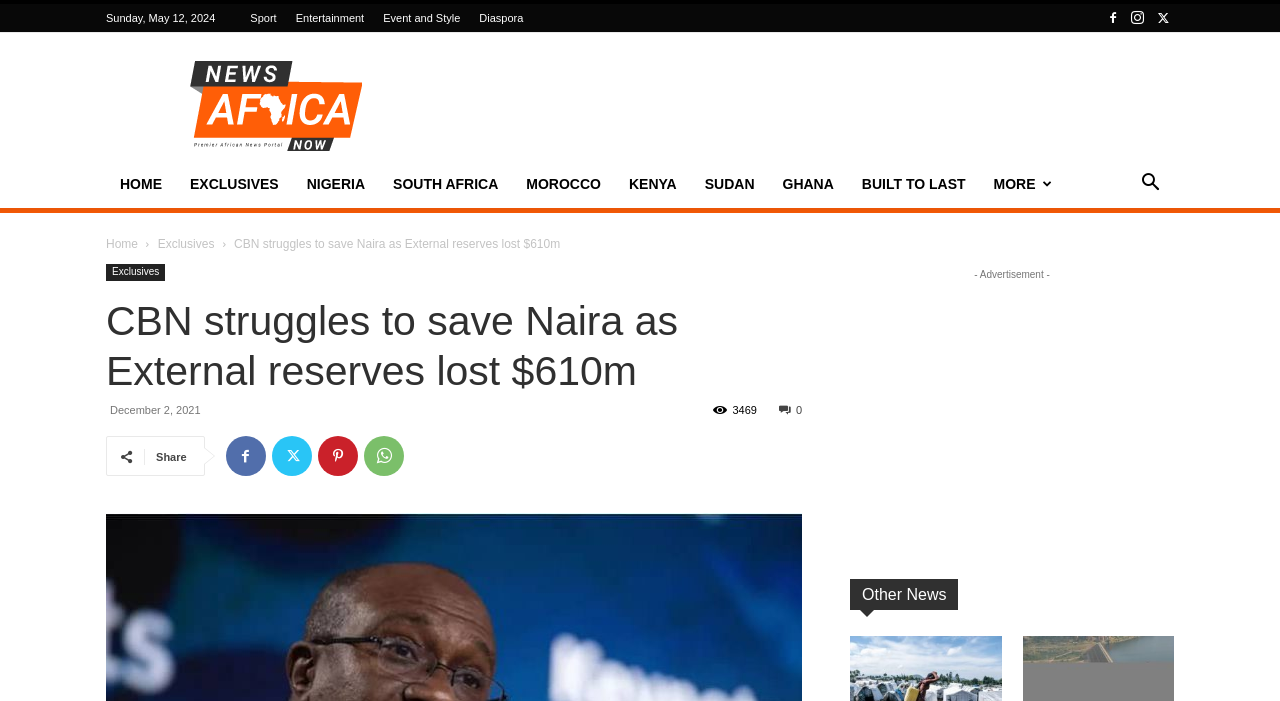Please identify the bounding box coordinates of the element that needs to be clicked to perform the following instruction: "Search for something".

[0.88, 0.252, 0.917, 0.275]